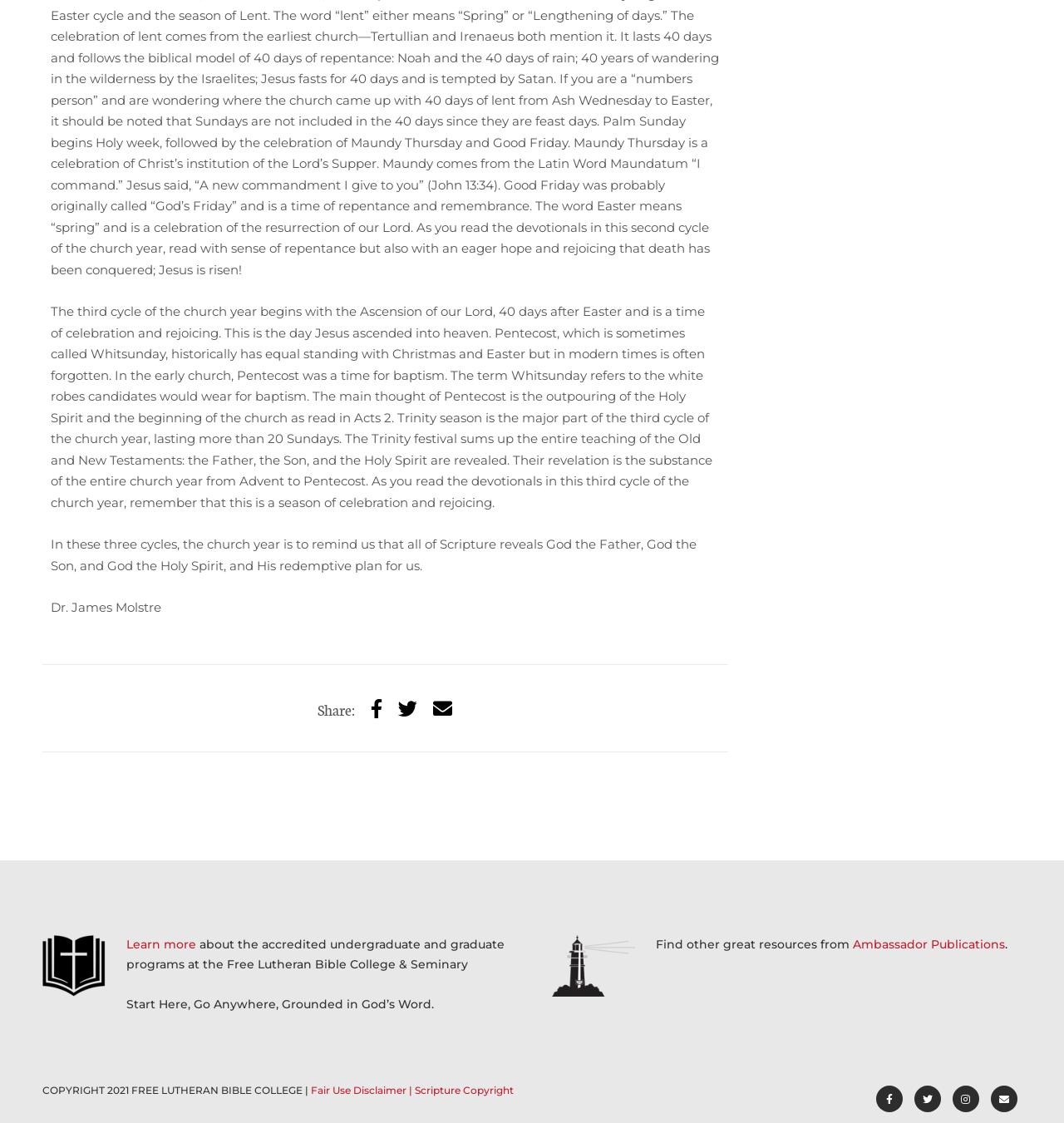Who is the author of the devotional?
Based on the image, answer the question with a single word or brief phrase.

Dr. James Molstre